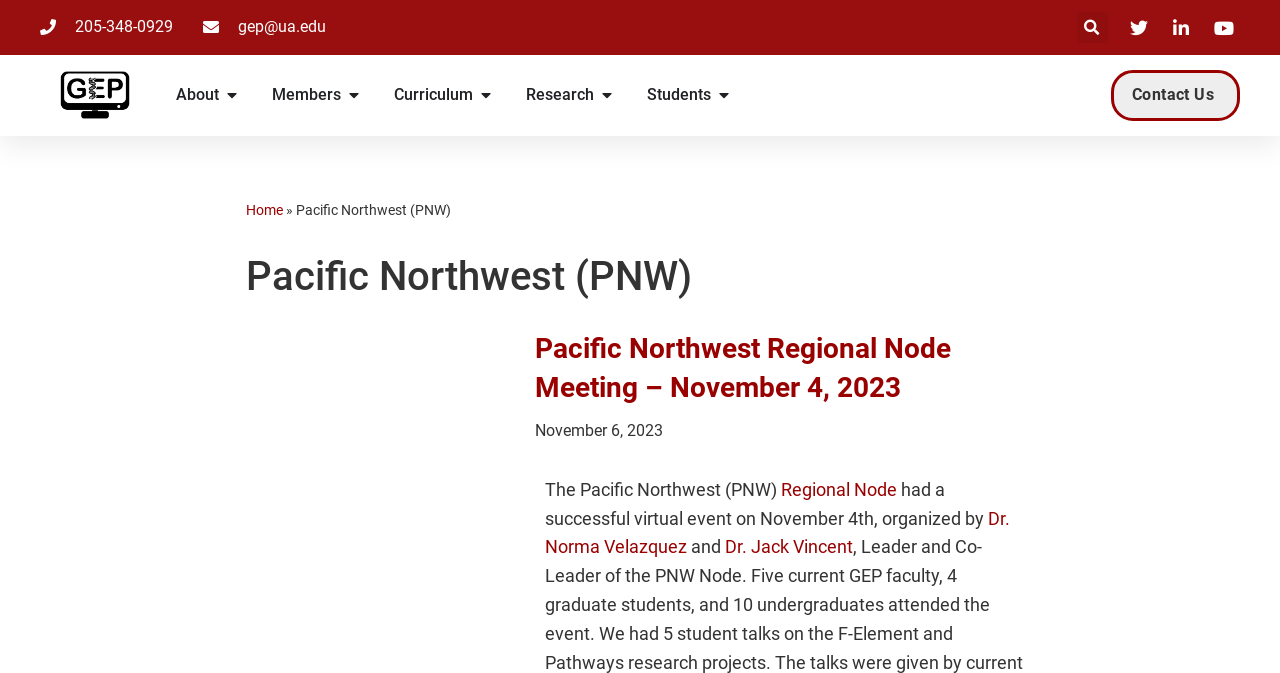Locate the bounding box coordinates of the clickable area needed to fulfill the instruction: "Find us at Aberdeen Office".

None